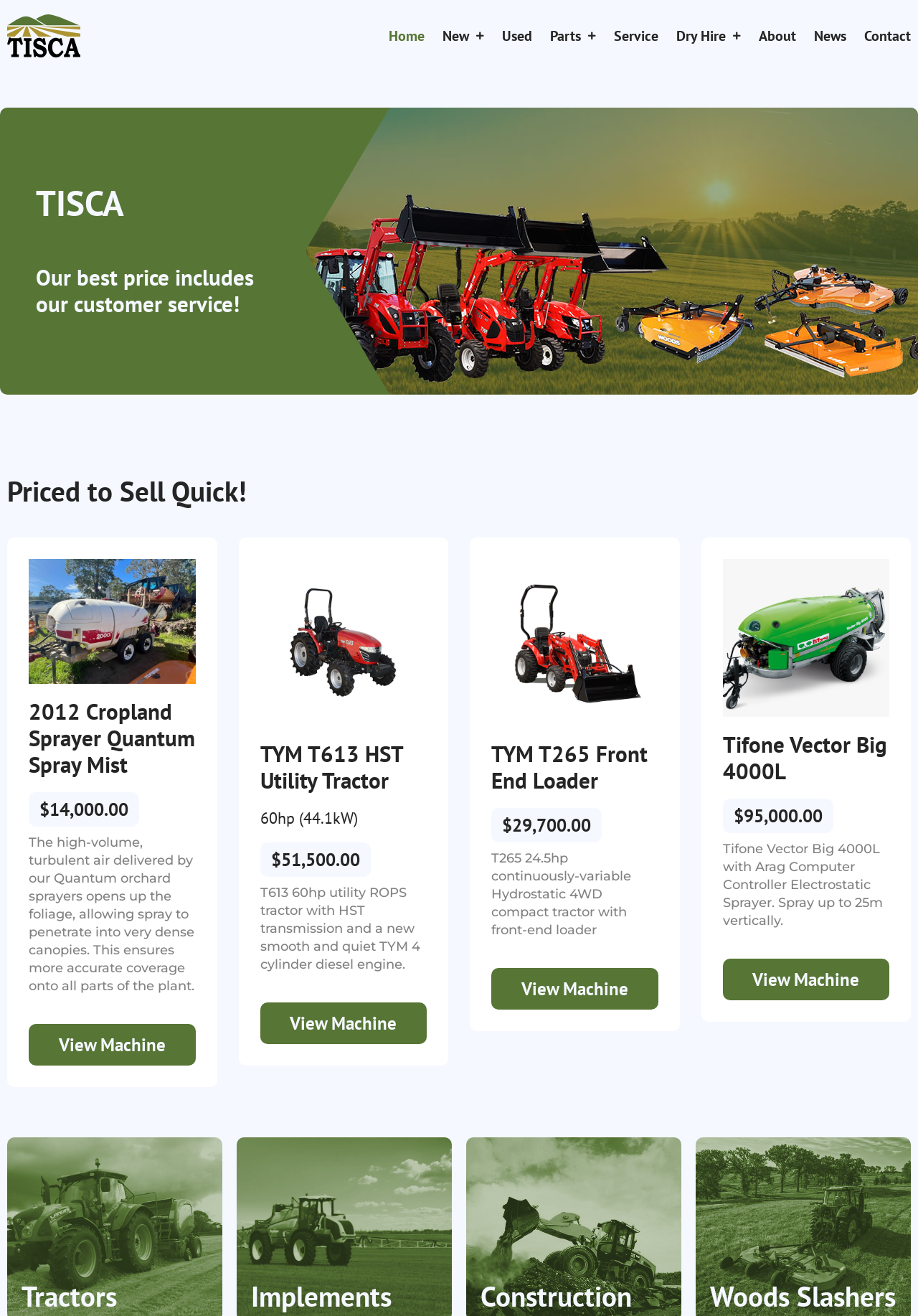Provide the bounding box coordinates of the HTML element described by the text: "Dry Hire". The coordinates should be in the format [left, top, right, bottom] with values between 0 and 1.

[0.737, 0.013, 0.807, 0.042]